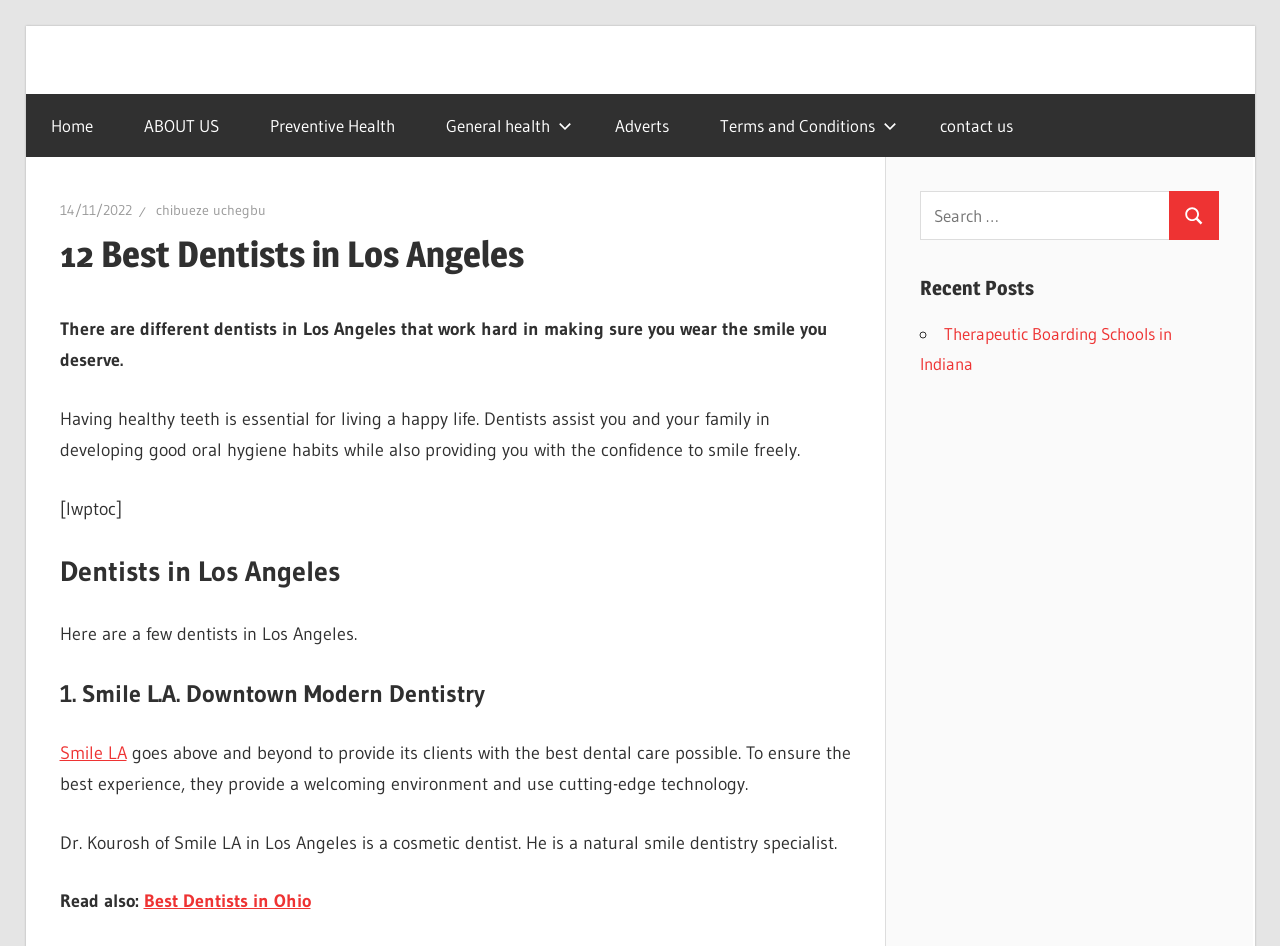Identify the main title of the webpage and generate its text content.

12 Best Dentists in Los Angeles